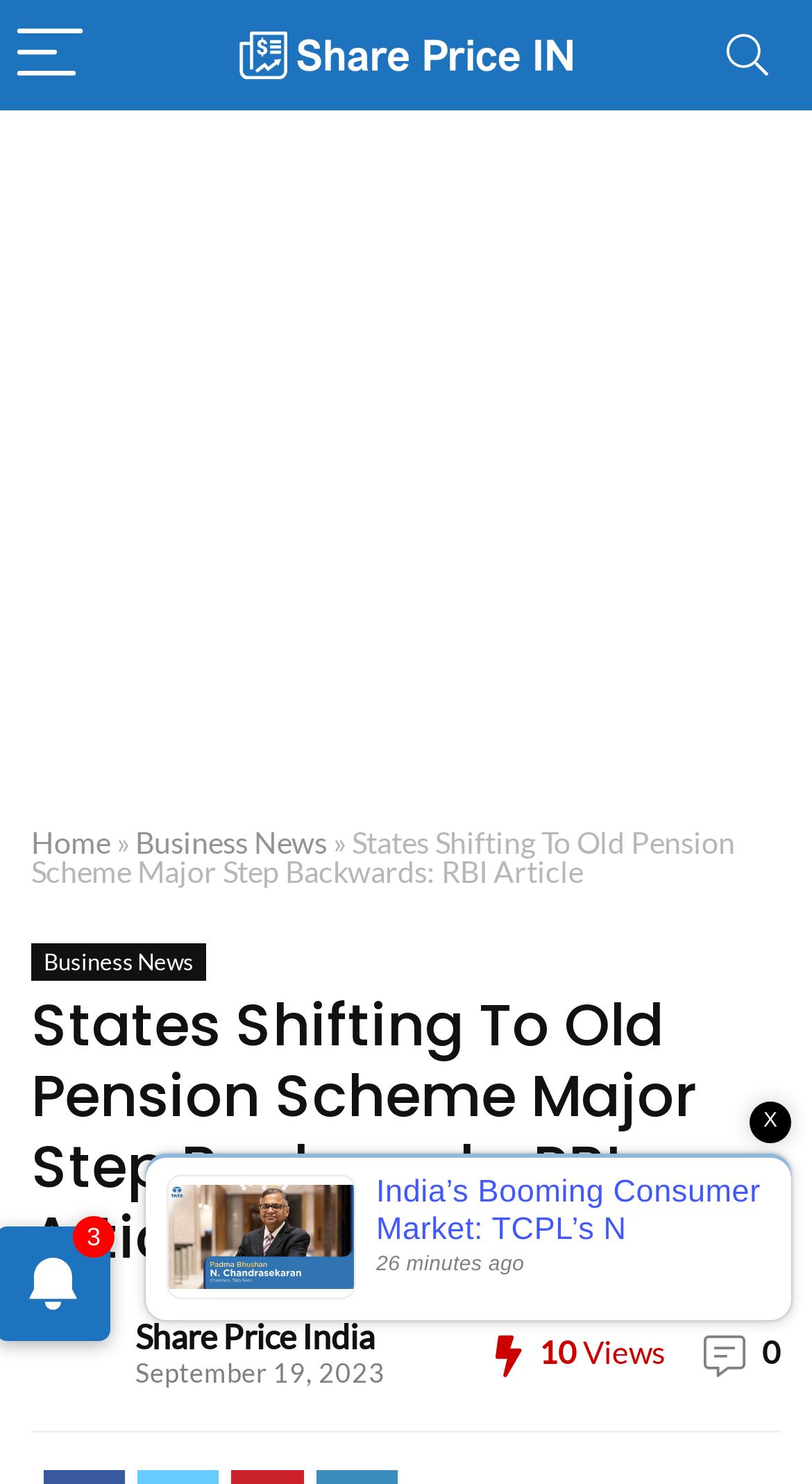Locate the bounding box coordinates of the UI element described by: "aria-label="Advertisement" name="aswift_1" title="Advertisement"". The bounding box coordinates should consist of four float numbers between 0 and 1, i.e., [left, top, right, bottom].

[0.0, 0.074, 1.0, 0.53]